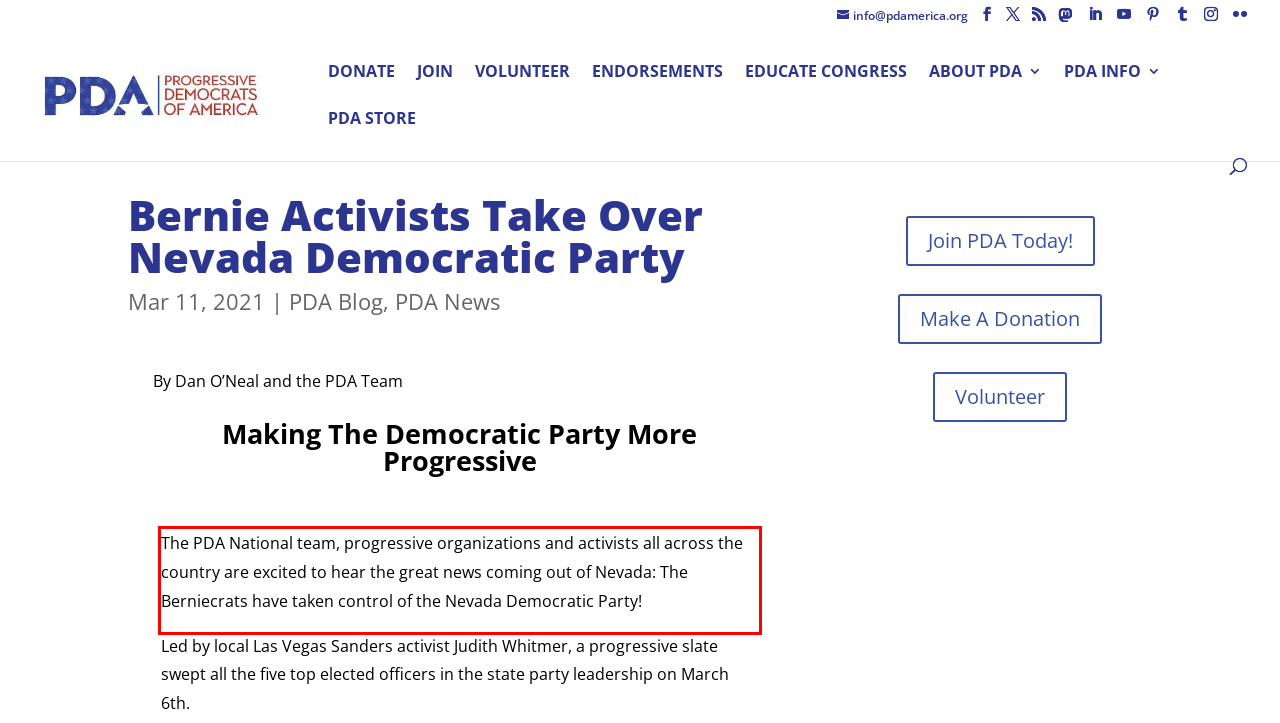Please perform OCR on the UI element surrounded by the red bounding box in the given webpage screenshot and extract its text content.

The PDA National team, progressive organizations and activists all across the country are excited to hear the great news coming out of Nevada: The Berniecrats have taken control of the Nevada Democratic Party!